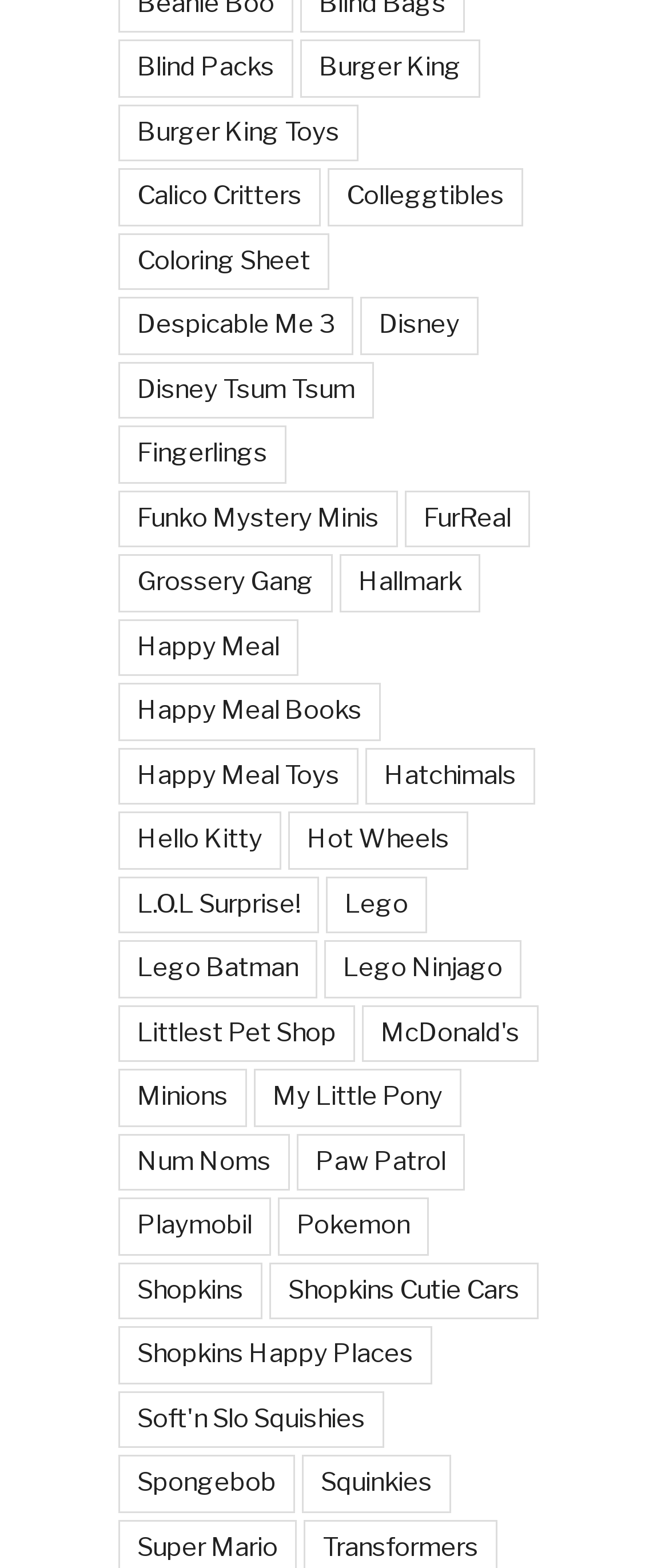What is the last link on the webpage?
Please use the image to provide a one-word or short phrase answer.

Squinkies